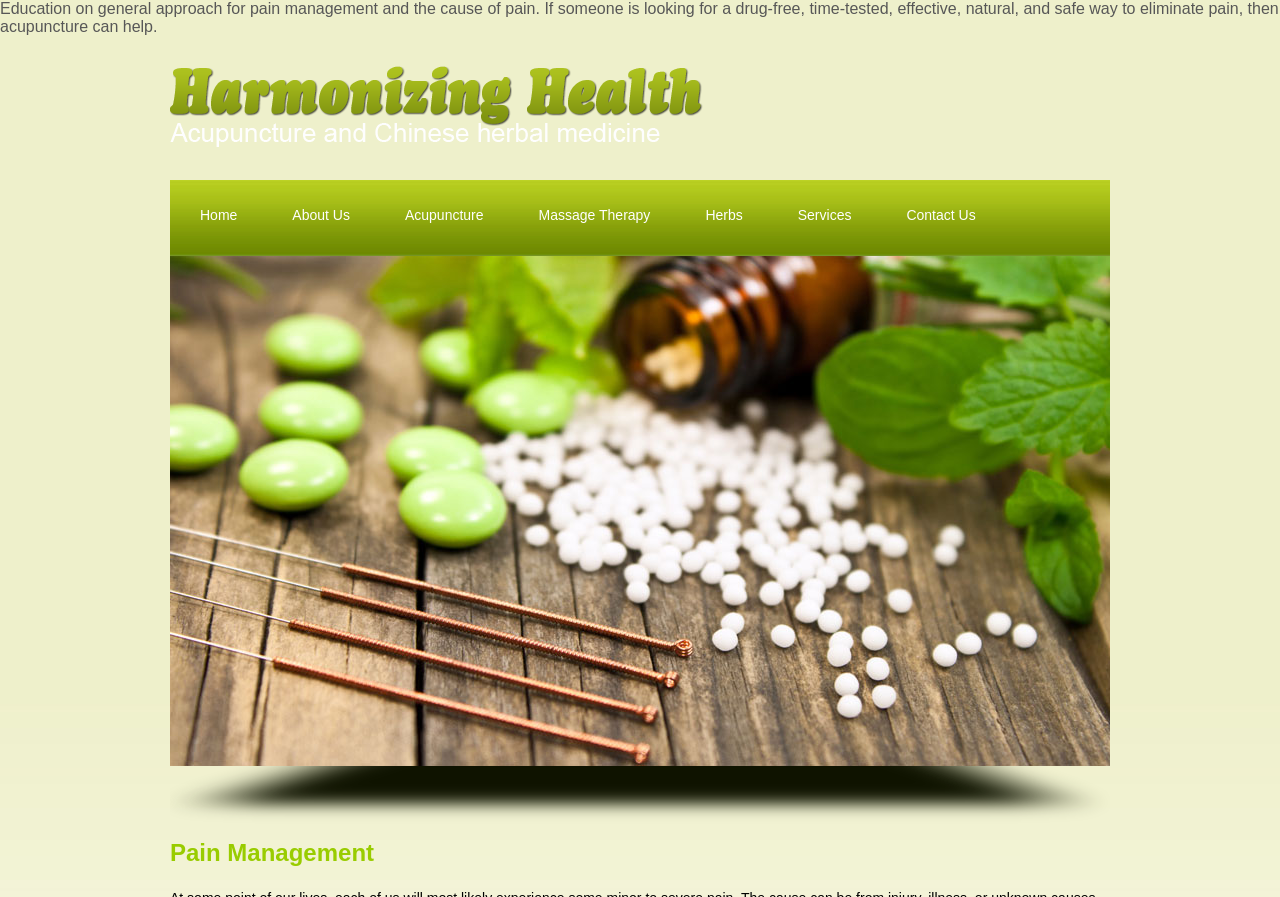Please find the bounding box coordinates (top-left x, top-left y, bottom-right x, bottom-right y) in the screenshot for the UI element described as follows: Massage Therapy

[0.405, 0.217, 0.524, 0.269]